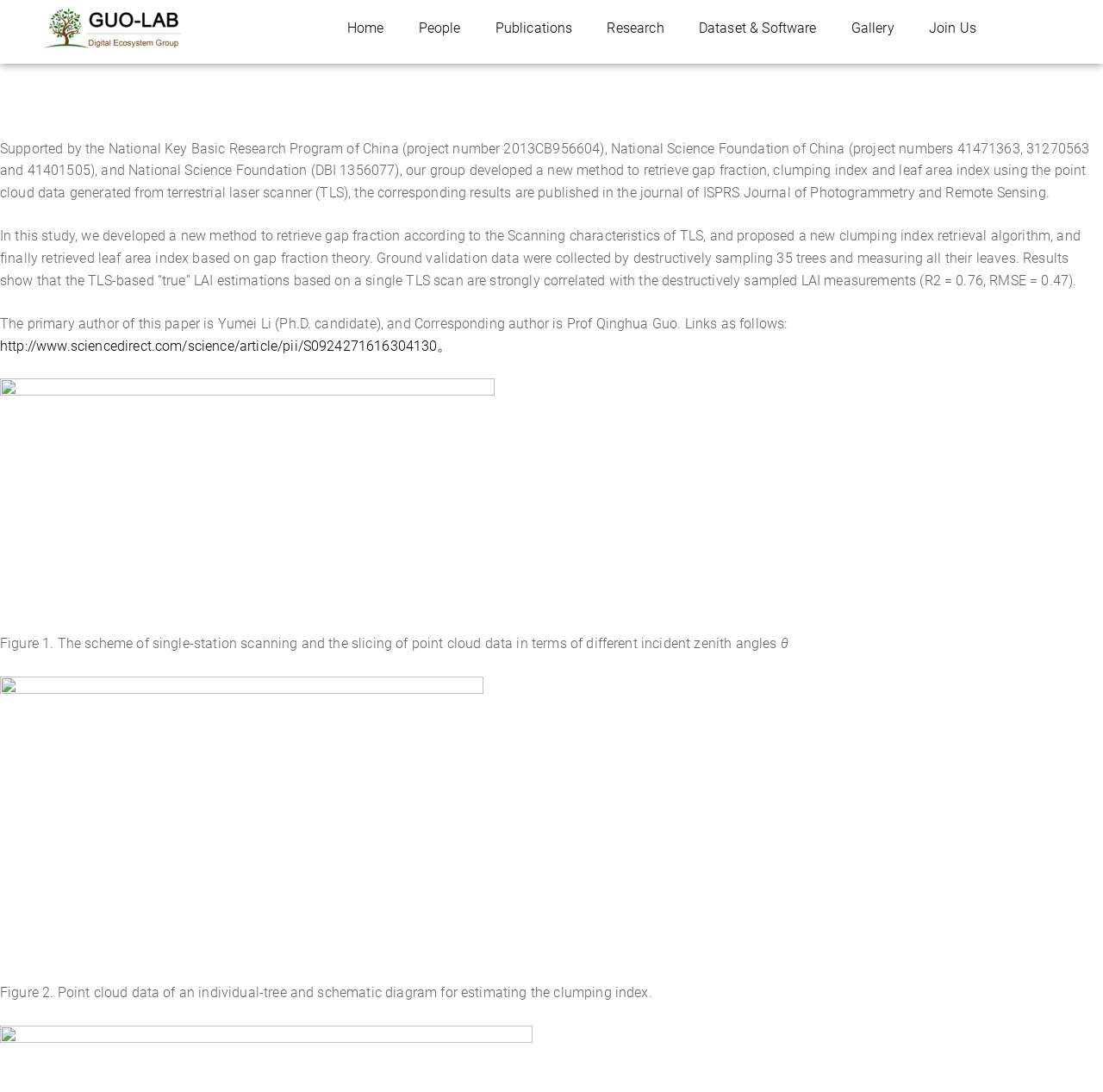What is the primary author of the paper?
Based on the image, provide your answer in one word or phrase.

Yumei Li